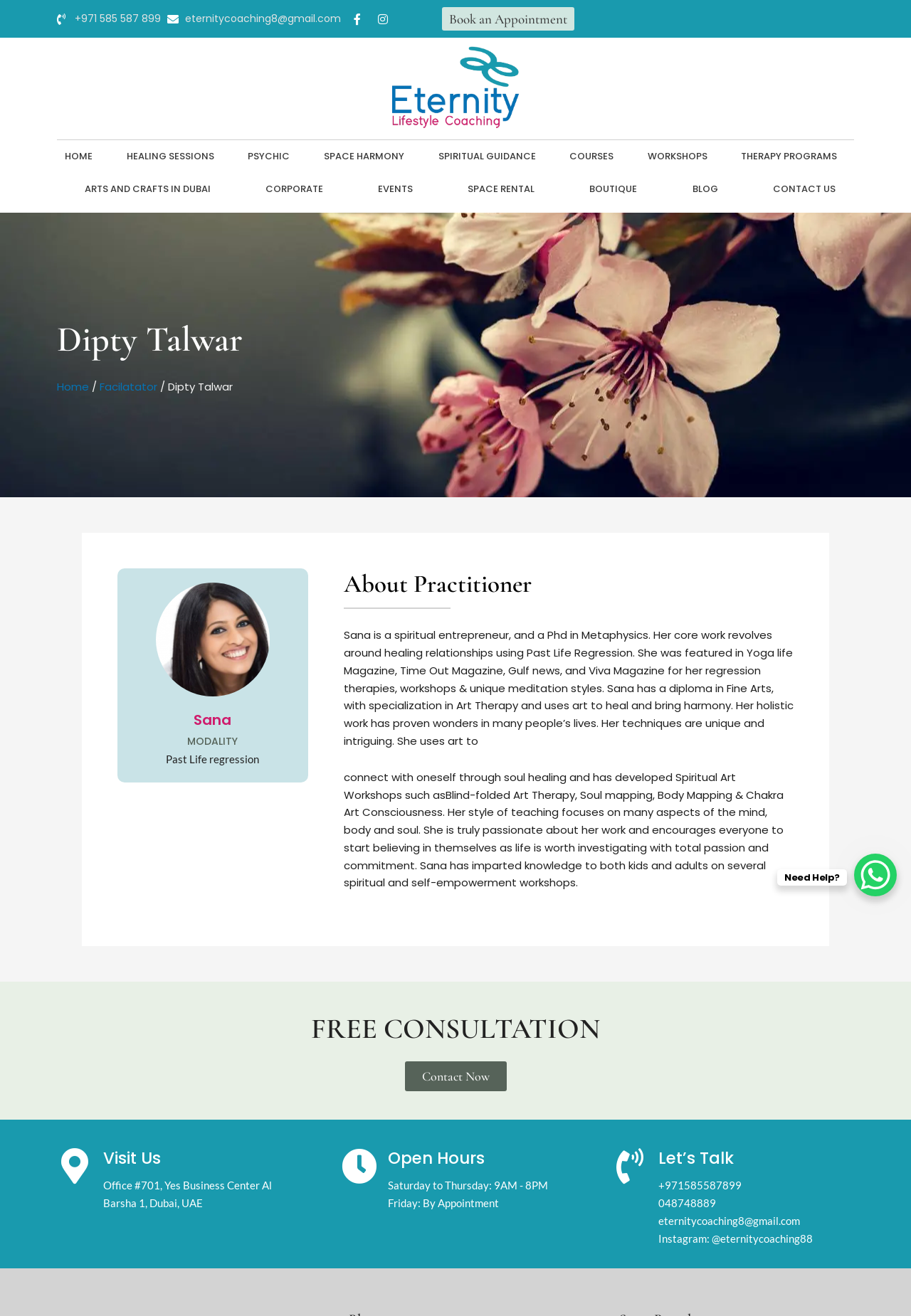What is the name of the spiritual entrepreneur?
Refer to the image and provide a concise answer in one word or phrase.

Sana